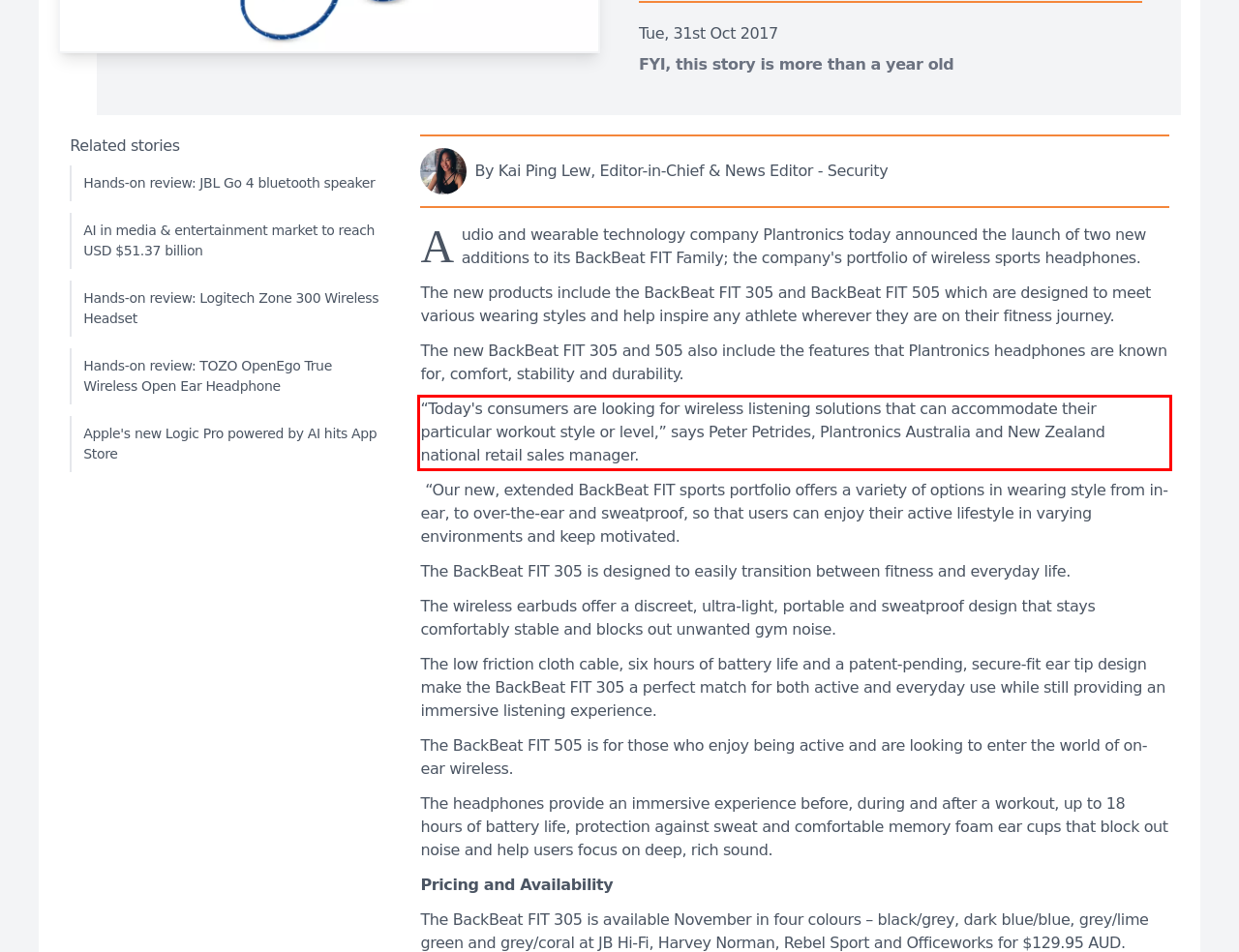Within the screenshot of the webpage, locate the red bounding box and use OCR to identify and provide the text content inside it.

“Today's consumers are looking for wireless listening solutions that can accommodate their particular workout style or level,” says Peter Petrides, Plantronics Australia and New Zealand national retail sales manager.